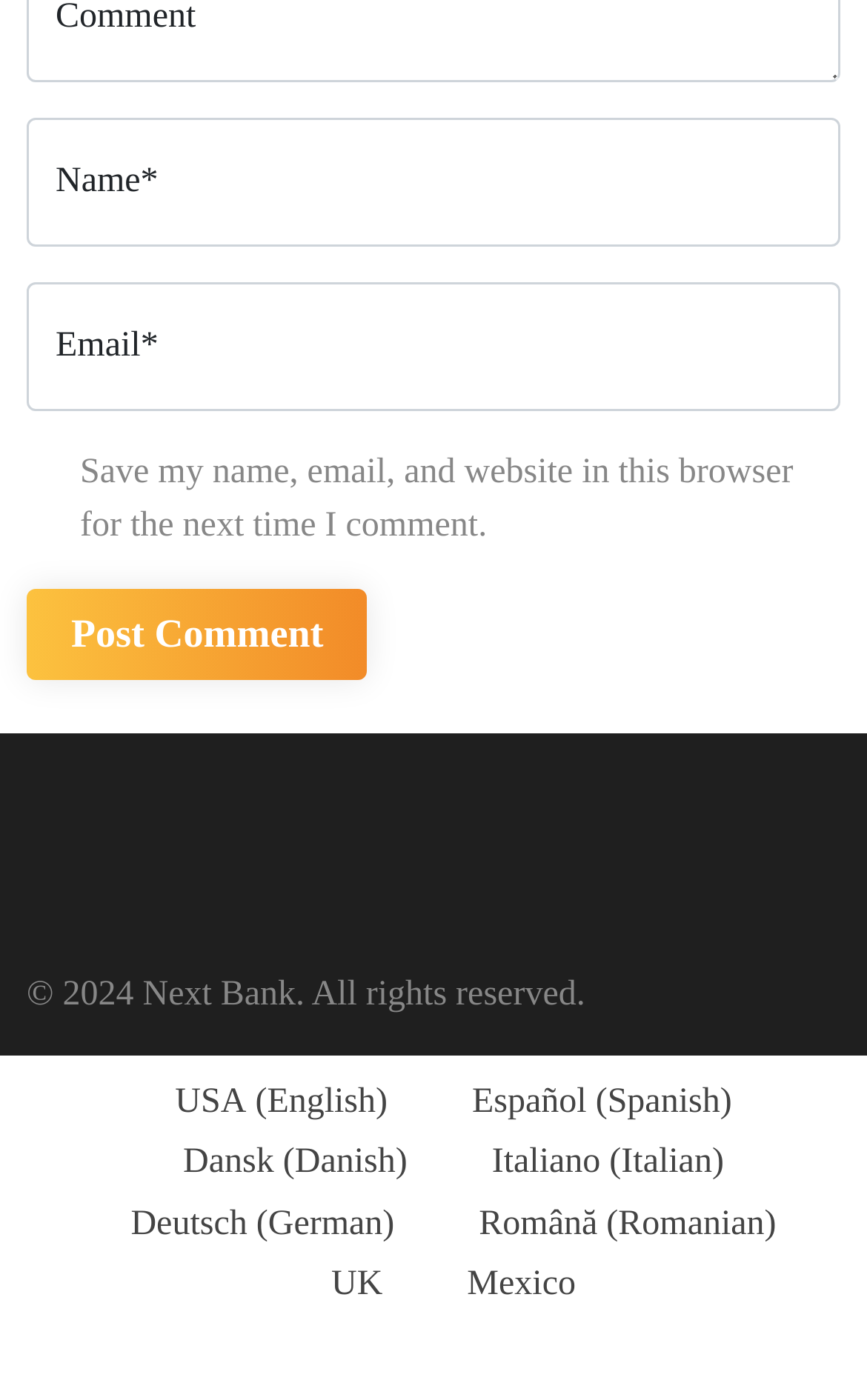How many language options are available on the webpage?
Using the image as a reference, deliver a detailed and thorough answer to the question.

The webpage provides links to different language options, including USA (English), Español (Spanish), Dansk (Danish), Italiano (Italian), Deutsch (German), and Română (Romanian), indicating that the website is available in six languages.